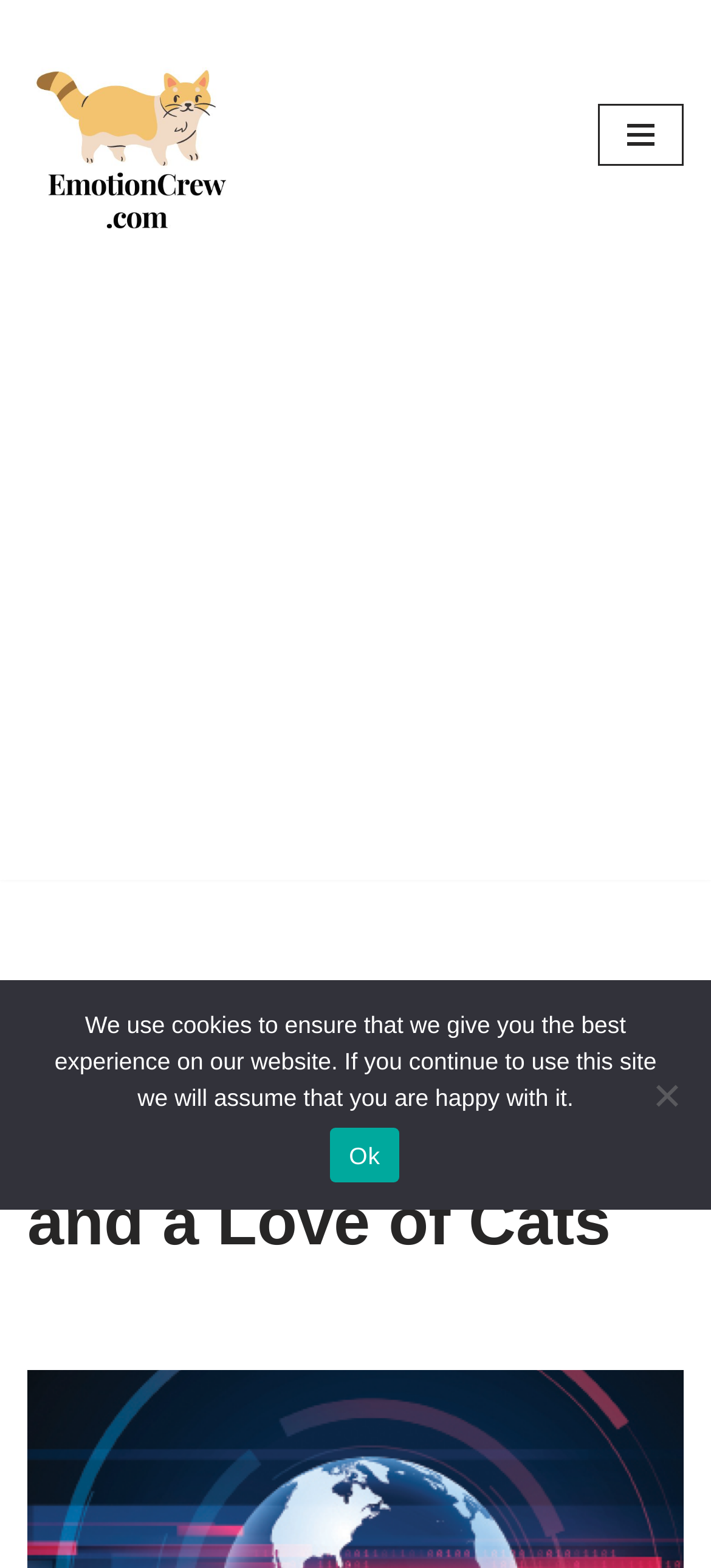Examine the image and give a thorough answer to the following question:
What is the cookie notice about?

The cookie notice is a dialog box that appears on the webpage, informing users that the website uses cookies to ensure a good user experience, and asking for their consent to continue using the website, implying that cookies are used to track user behavior and provide personalized content.